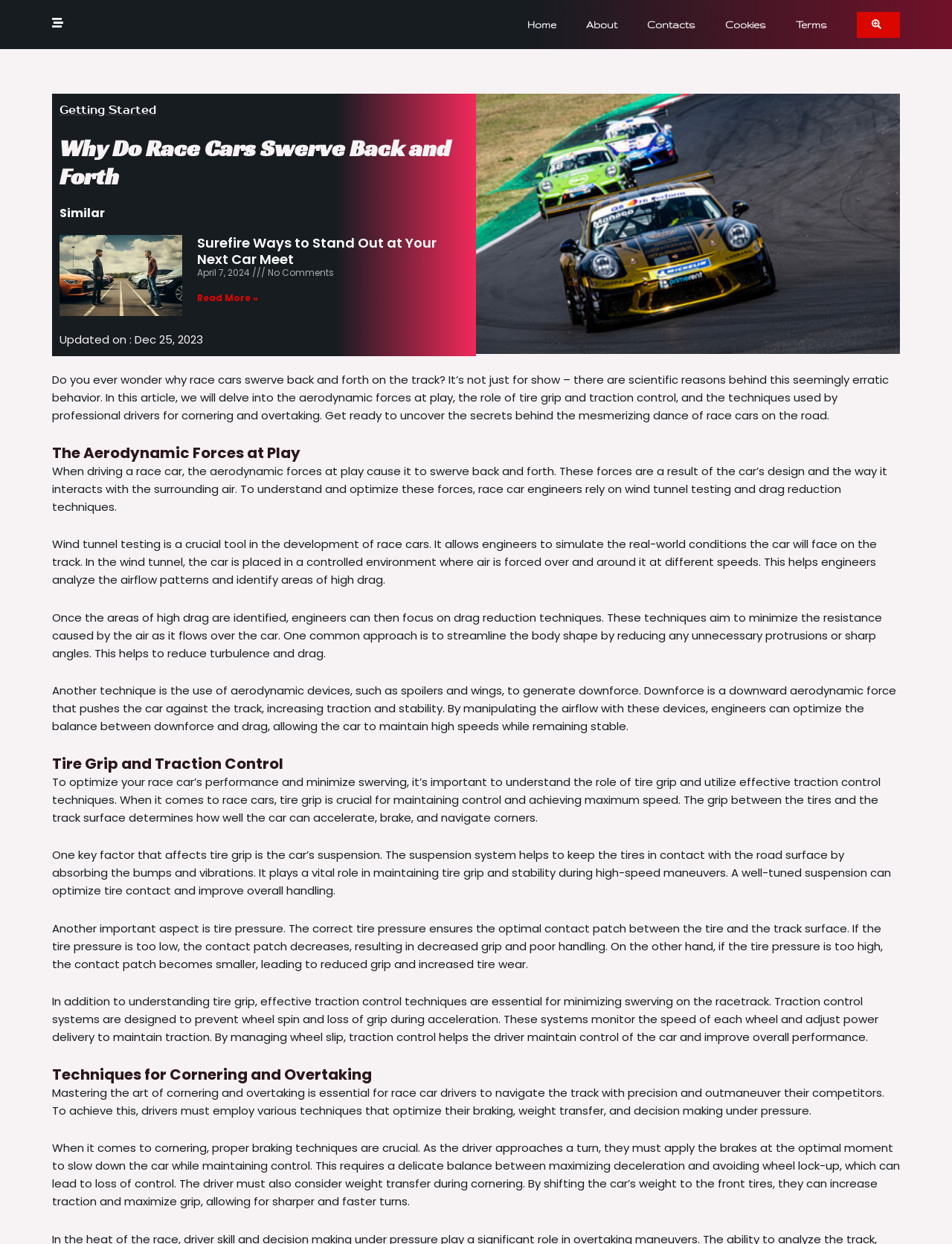Locate the bounding box coordinates of the element you need to click to accomplish the task described by this instruction: "Read more about 'Surefire Ways to Stand Out at Your Next Car Meet'".

[0.207, 0.234, 0.271, 0.244]